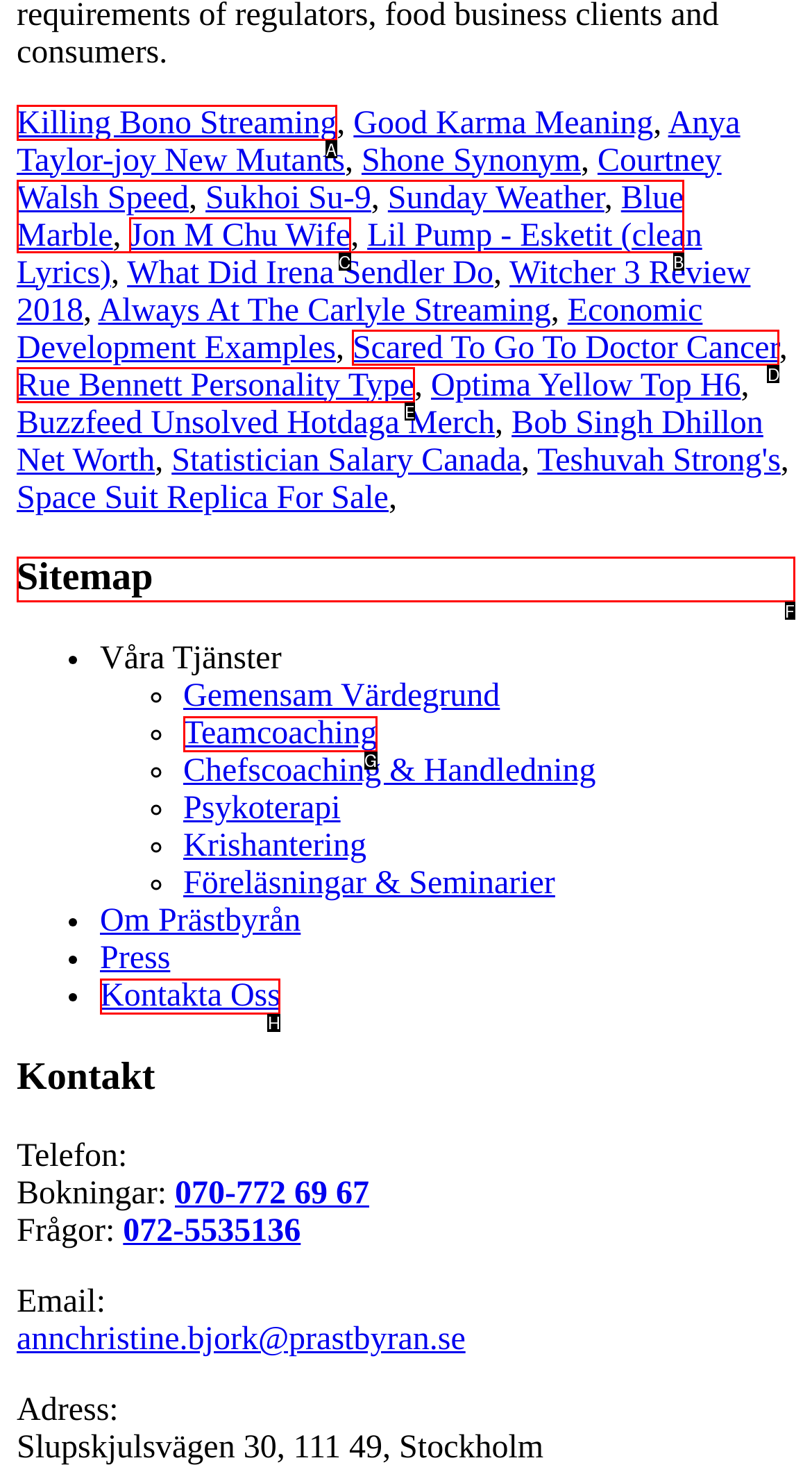Identify the appropriate choice to fulfill this task: View 'Sitemap'
Respond with the letter corresponding to the correct option.

F